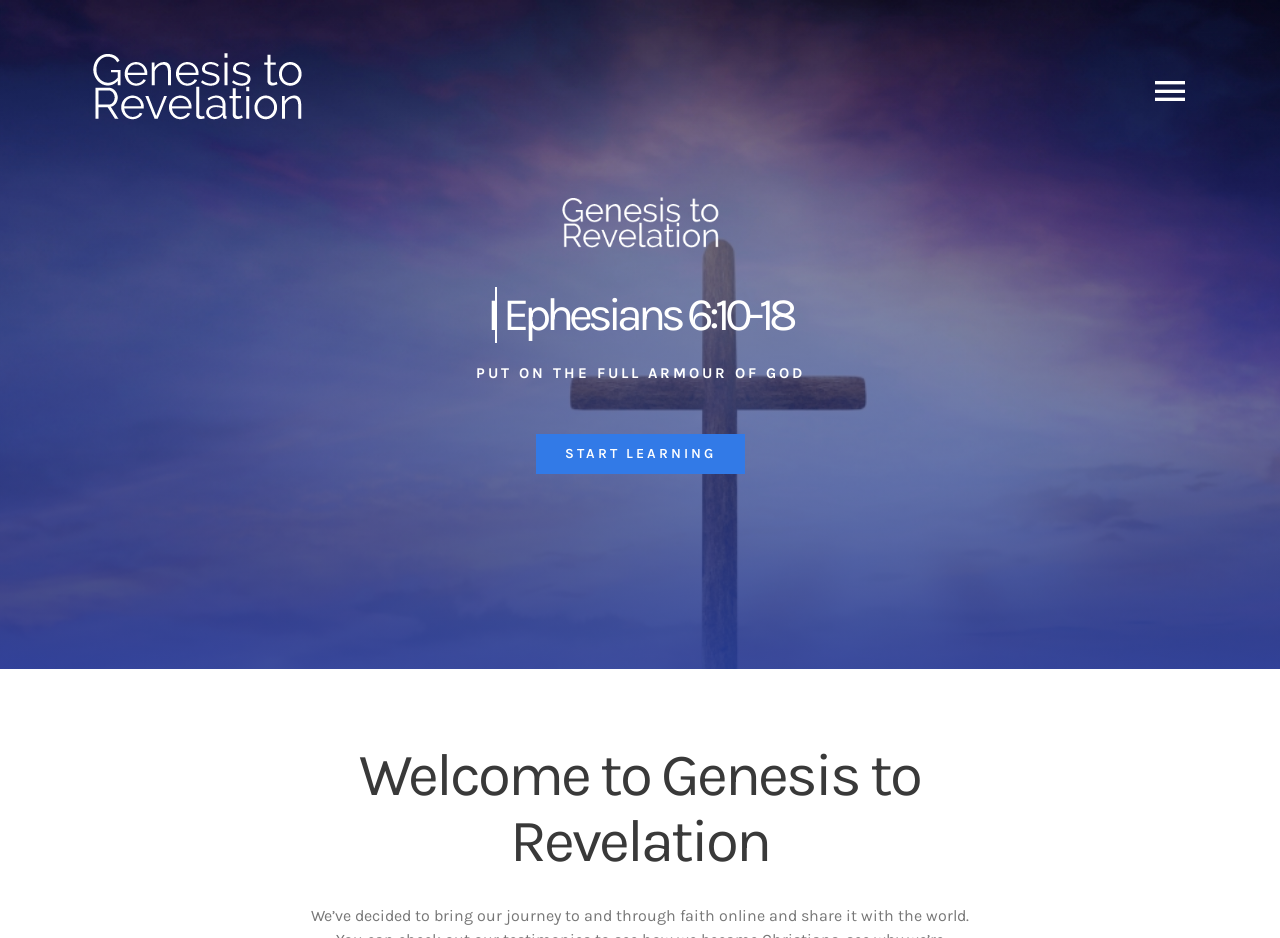What is the title of the first heading?
Based on the screenshot, give a detailed explanation to answer the question.

The first heading is located below the navigation menu, and it has a subheading 'Helmet of Salvation'.